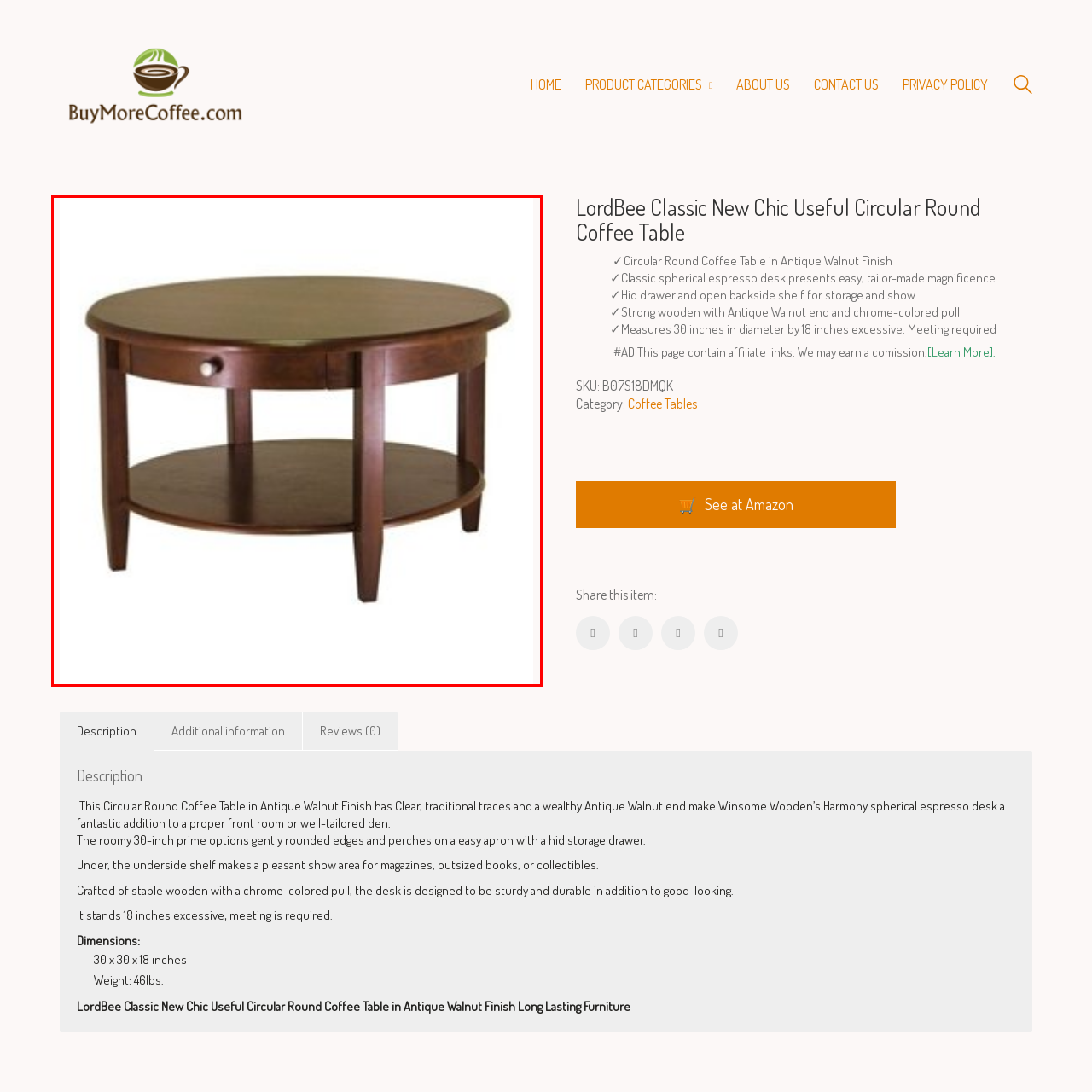Is assembly required for the coffee table?
Inspect the image indicated by the red outline and answer the question with a single word or short phrase.

Yes